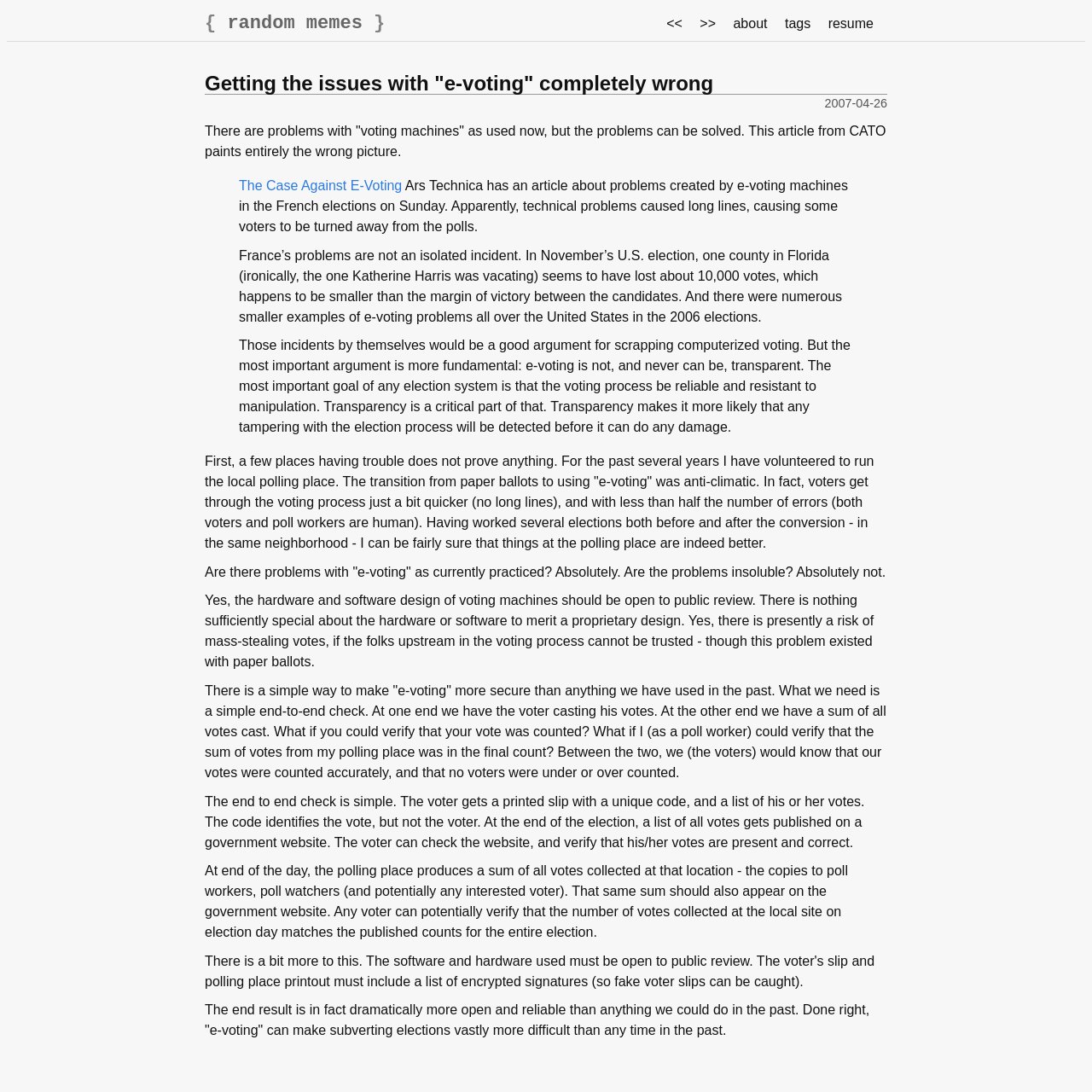Provide a single word or phrase to answer the given question: 
What is the proposed solution to make e-voting more secure?

End-to-end check